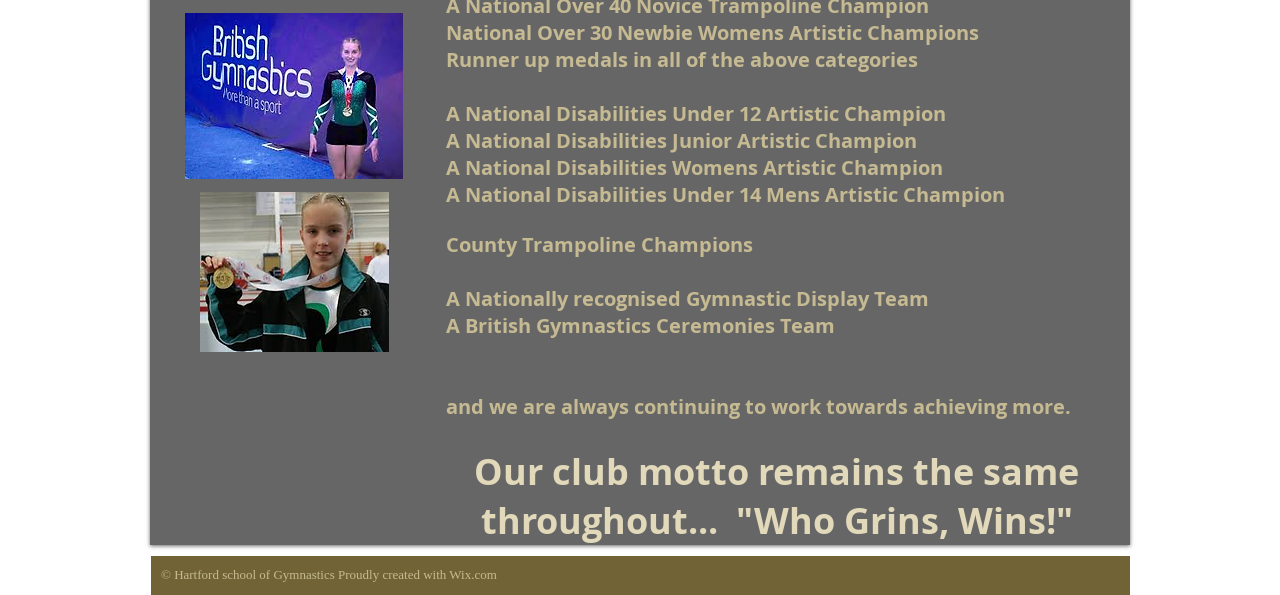Locate the bounding box of the UI element described in the following text: "Wix.com".

[0.351, 0.953, 0.388, 0.978]